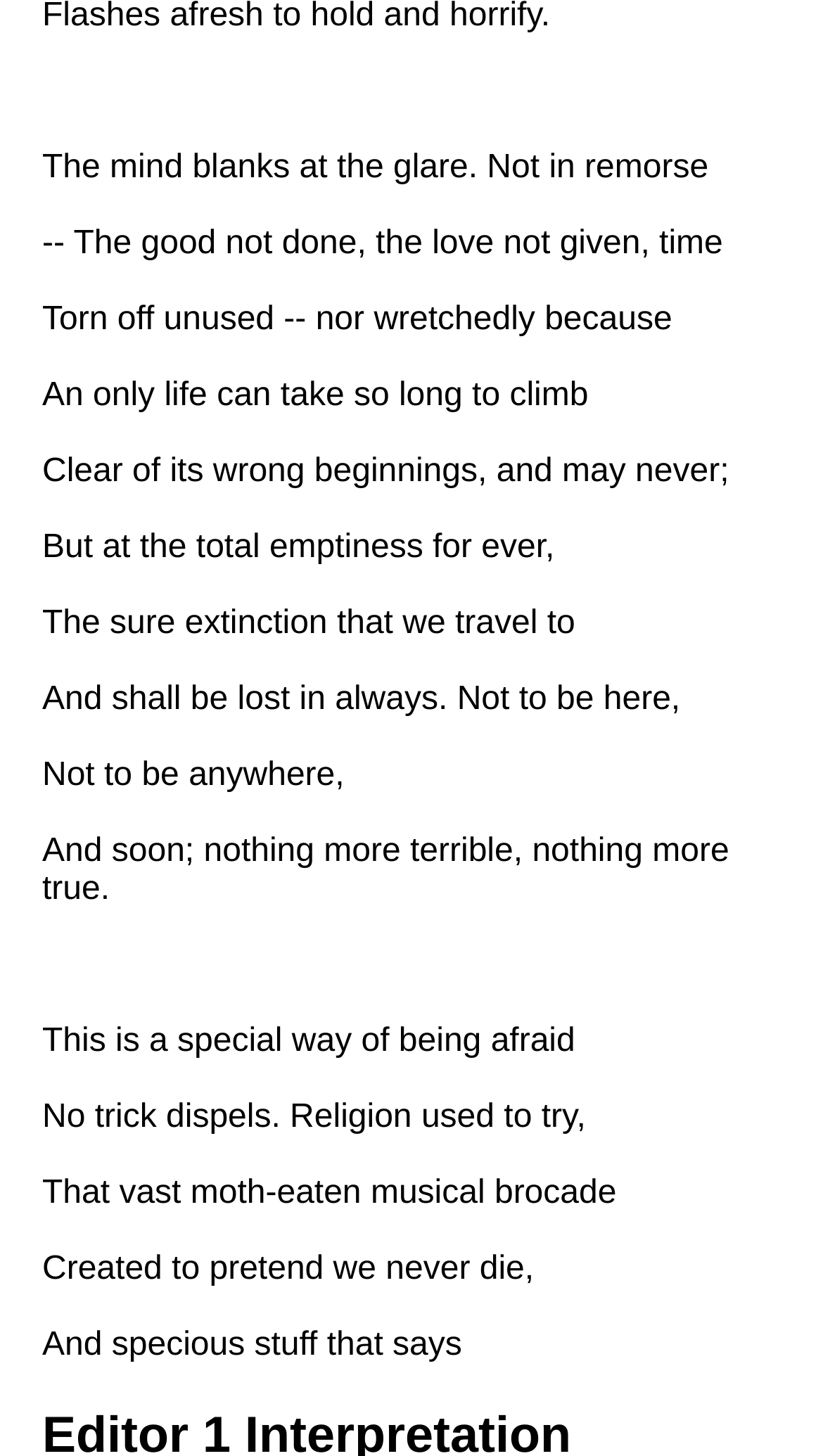Are the links and static text elements vertically aligned?
Look at the image and respond to the question as thoroughly as possible.

I compared the y1 and y2 coordinates of the link and static text elements and found that they are vertically aligned, with the links above the static text elements.